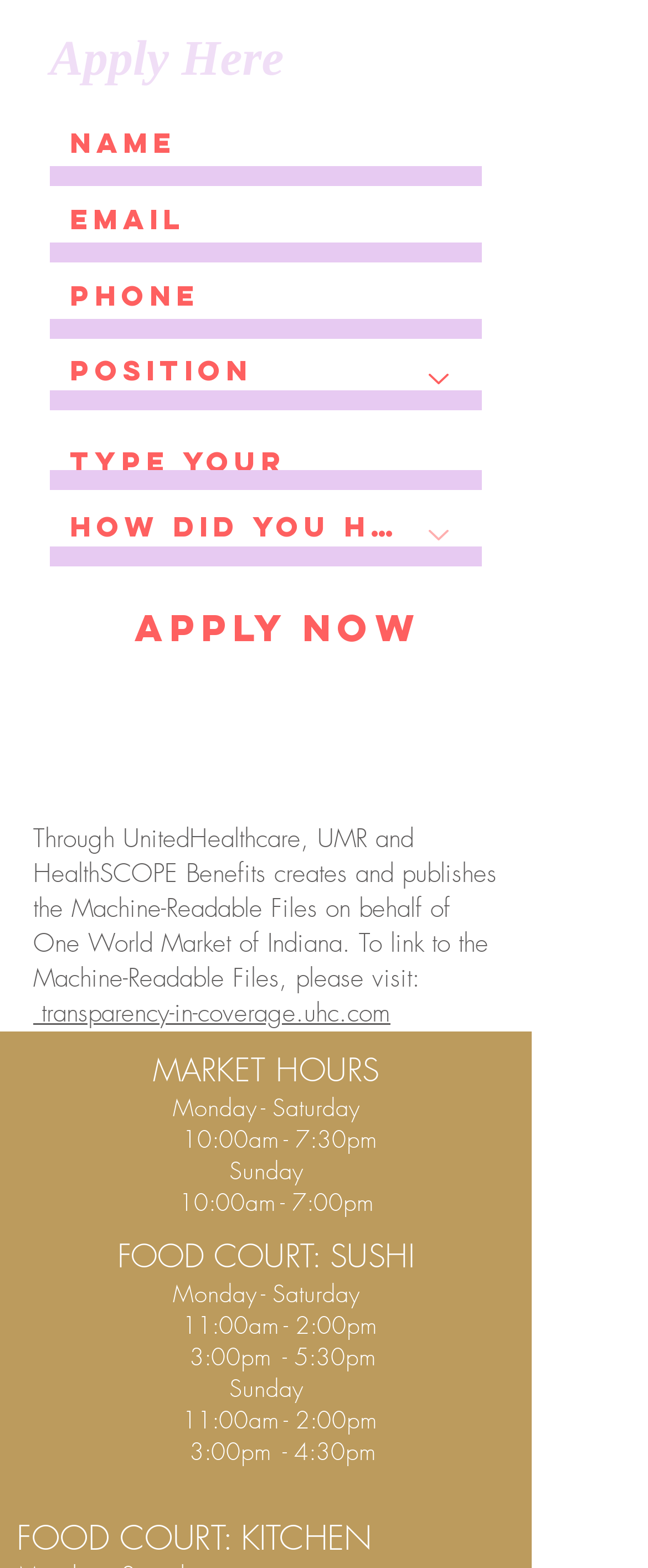Please identify the bounding box coordinates of the clickable area that will fulfill the following instruction: "Select an option from the combobox". The coordinates should be in the format of four float numbers between 0 and 1, i.e., [left, top, right, bottom].

[0.077, 0.224, 0.744, 0.262]